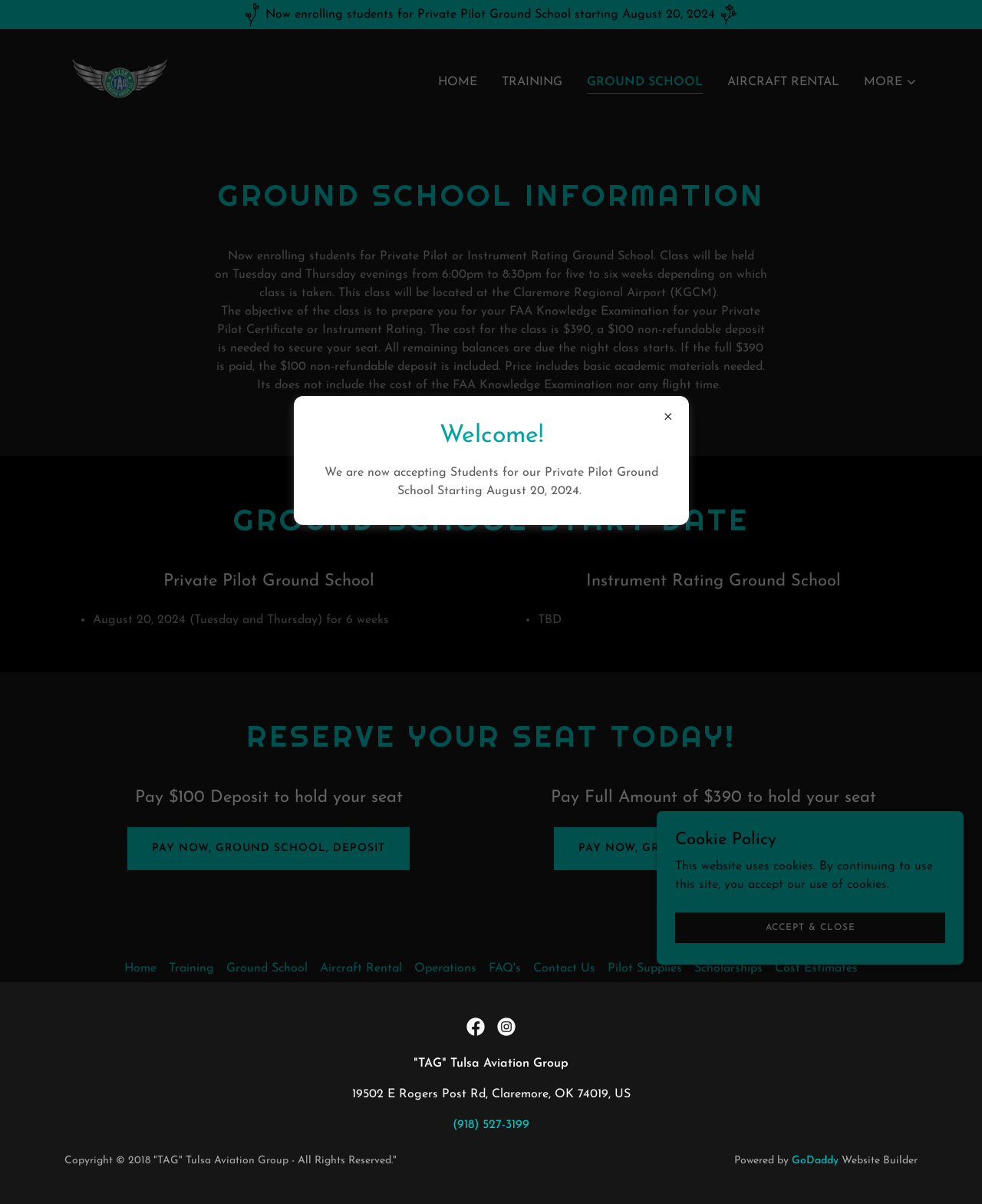Identify the bounding box coordinates of the region I need to click to complete this instruction: "Click the 'TRAINING' link".

[0.506, 0.057, 0.577, 0.08]